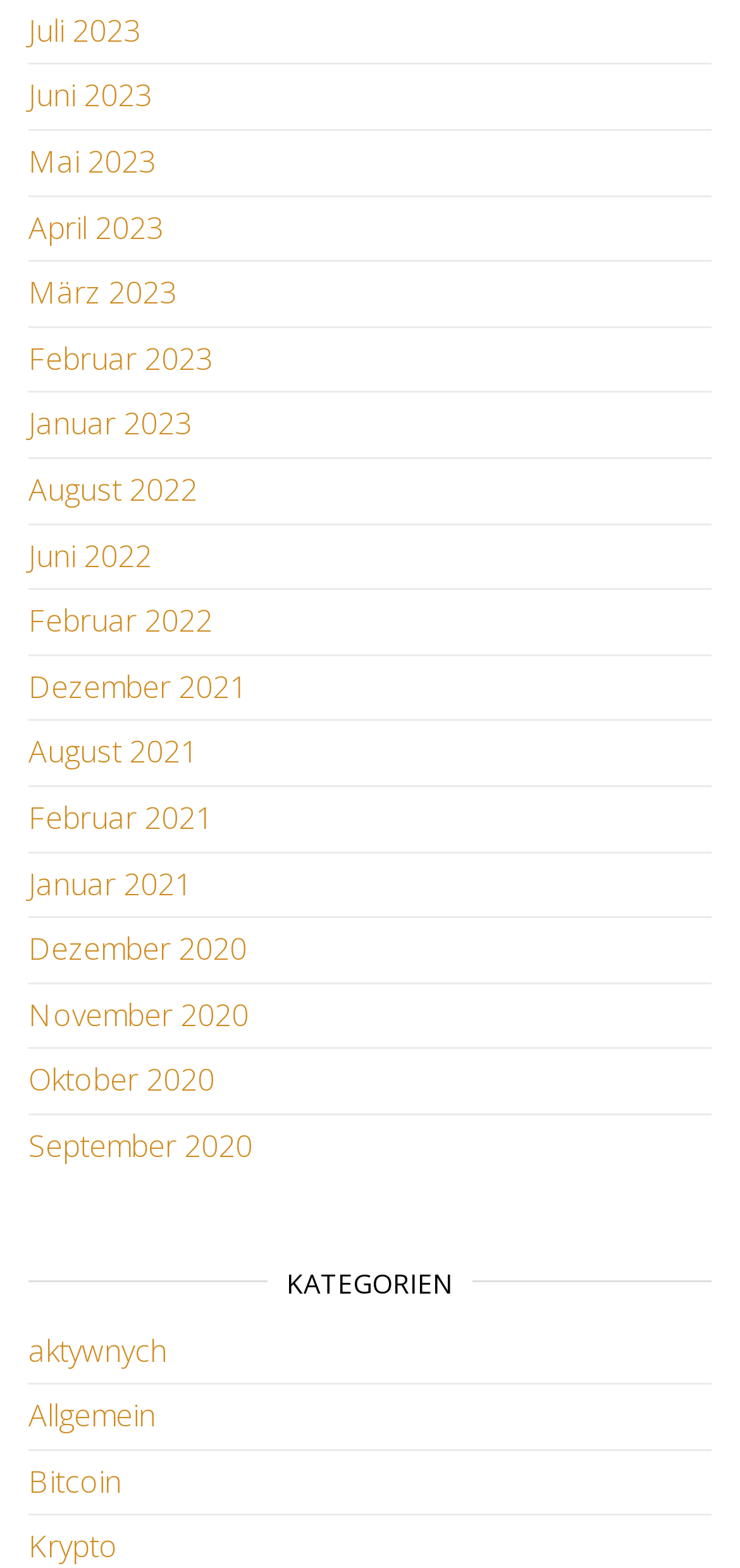Answer the question with a single word or phrase: 
What is the vertical position of the 'Juli 2023' link?

Top